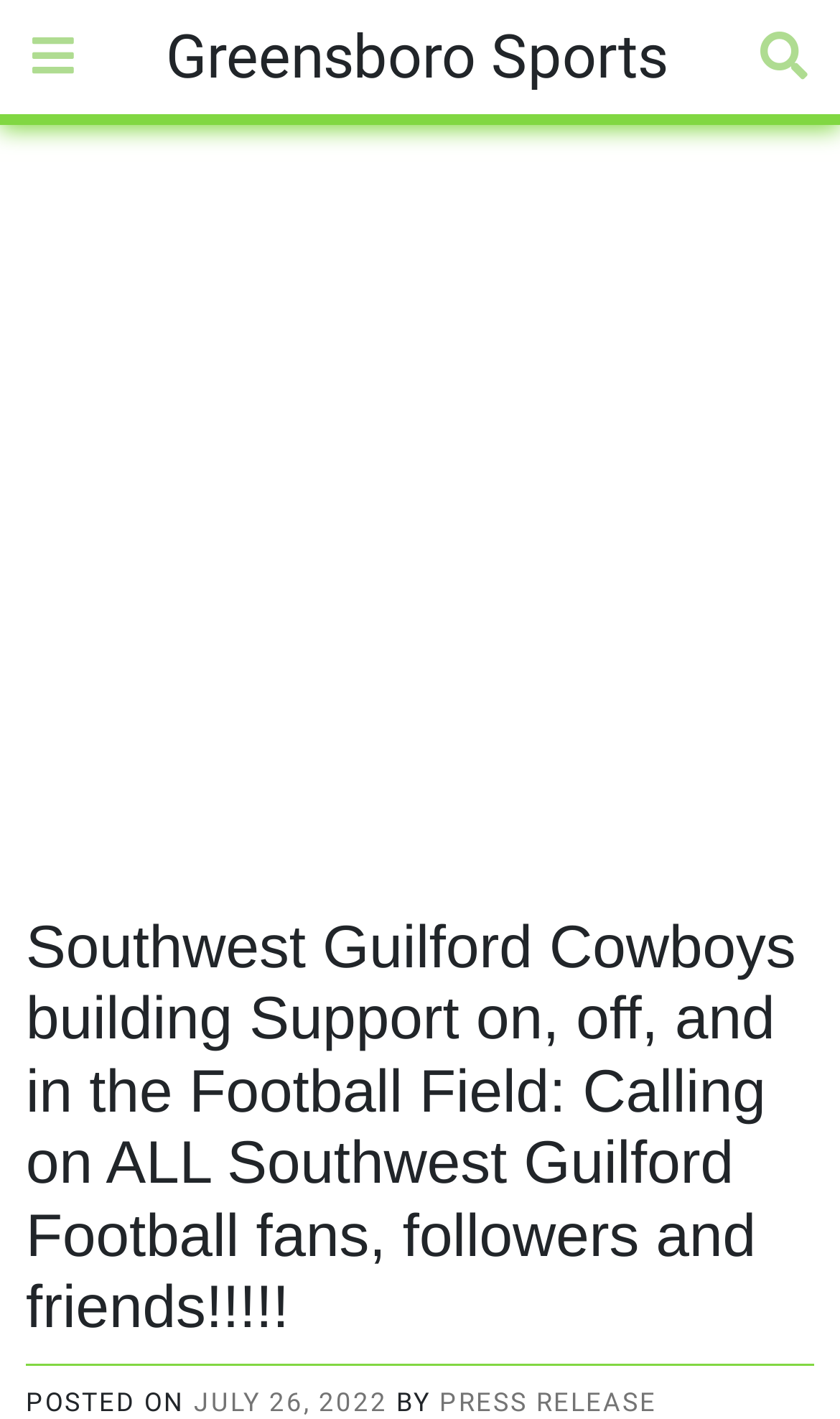Identify the bounding box of the HTML element described as: "More news".

None